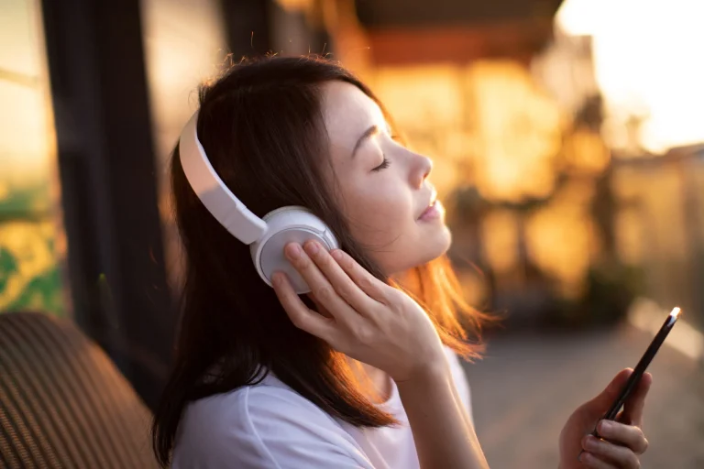Use a single word or phrase to respond to the question:
Is the atmosphere in the scene tranquil?

Yes